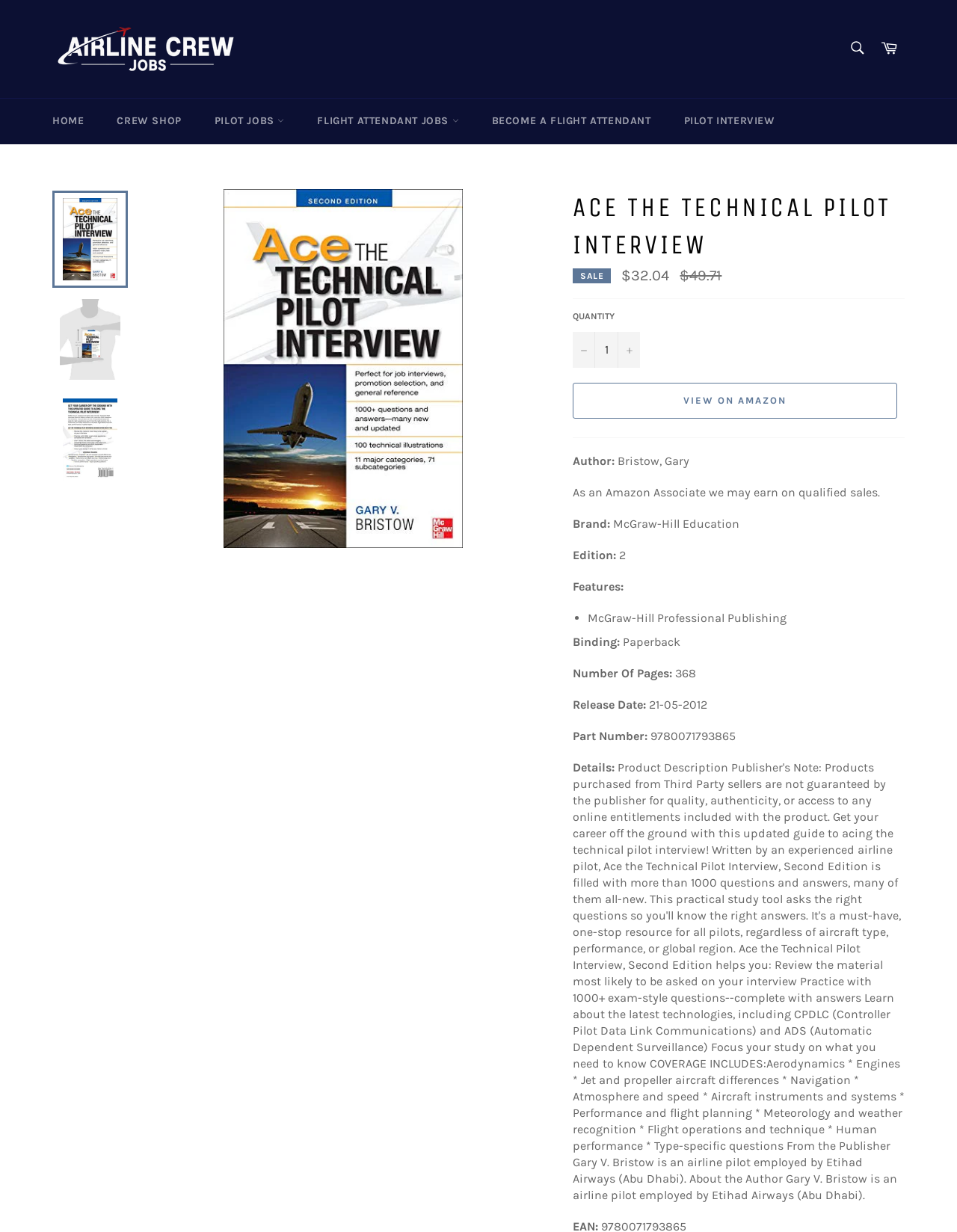Provide a one-word or short-phrase answer to the question:
What is the author of the book?

Bristow, Gary